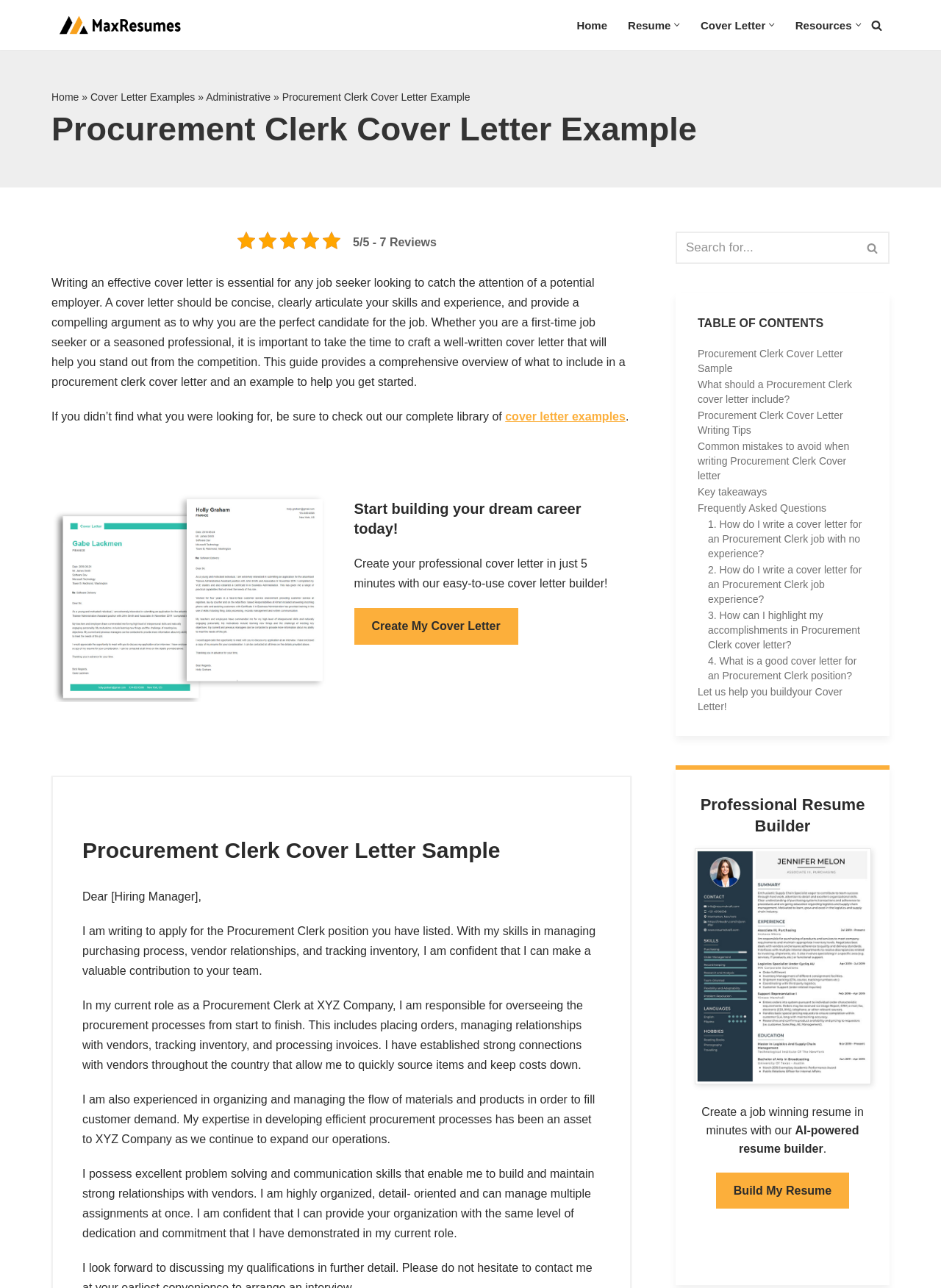Identify the bounding box coordinates of the clickable region necessary to fulfill the following instruction: "Go to the 'Home' page". The bounding box coordinates should be four float numbers between 0 and 1, i.e., [left, top, right, bottom].

[0.613, 0.012, 0.645, 0.027]